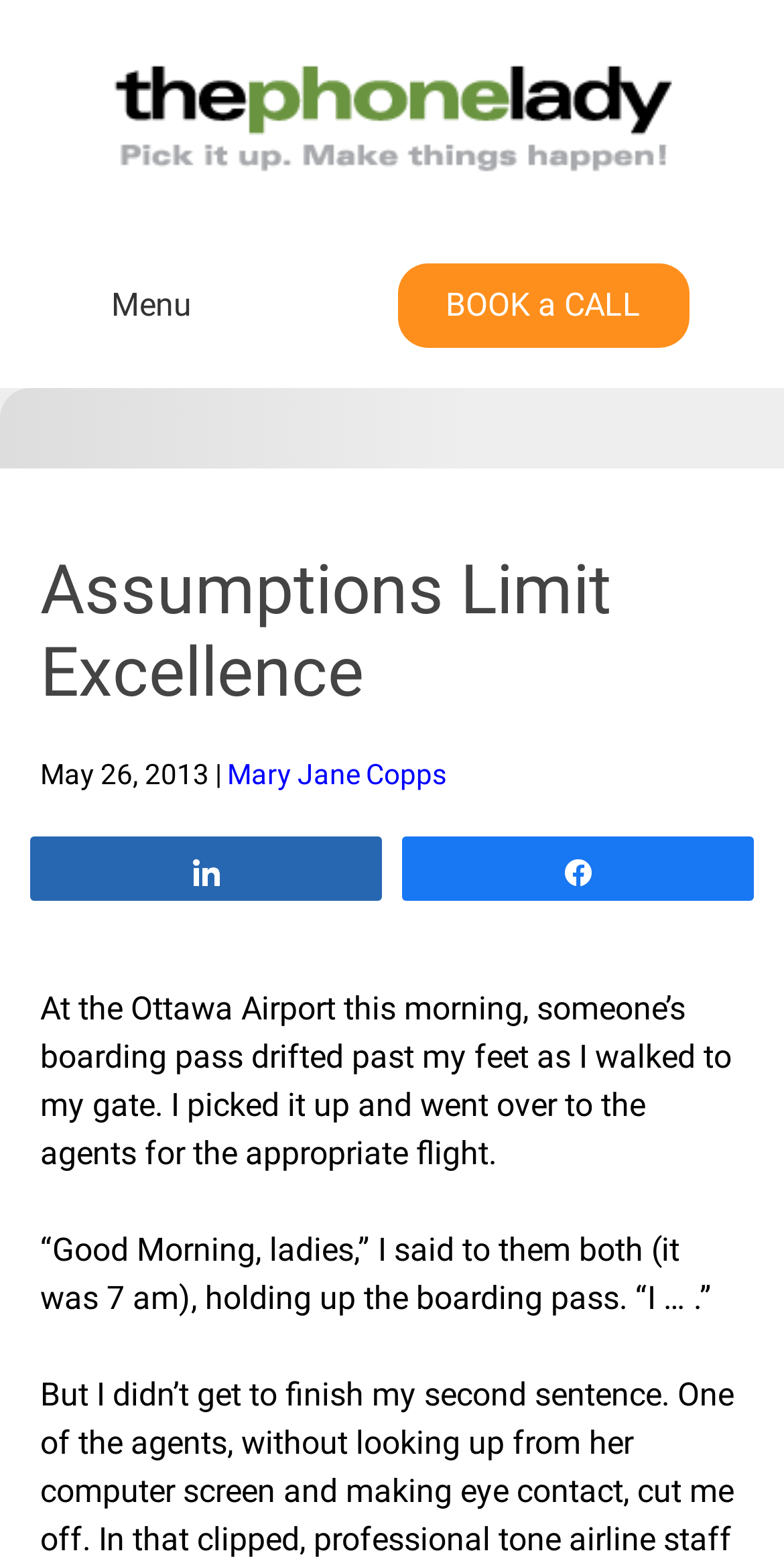Please provide a short answer using a single word or phrase for the question:
What is the name of the website?

The Phone Lady